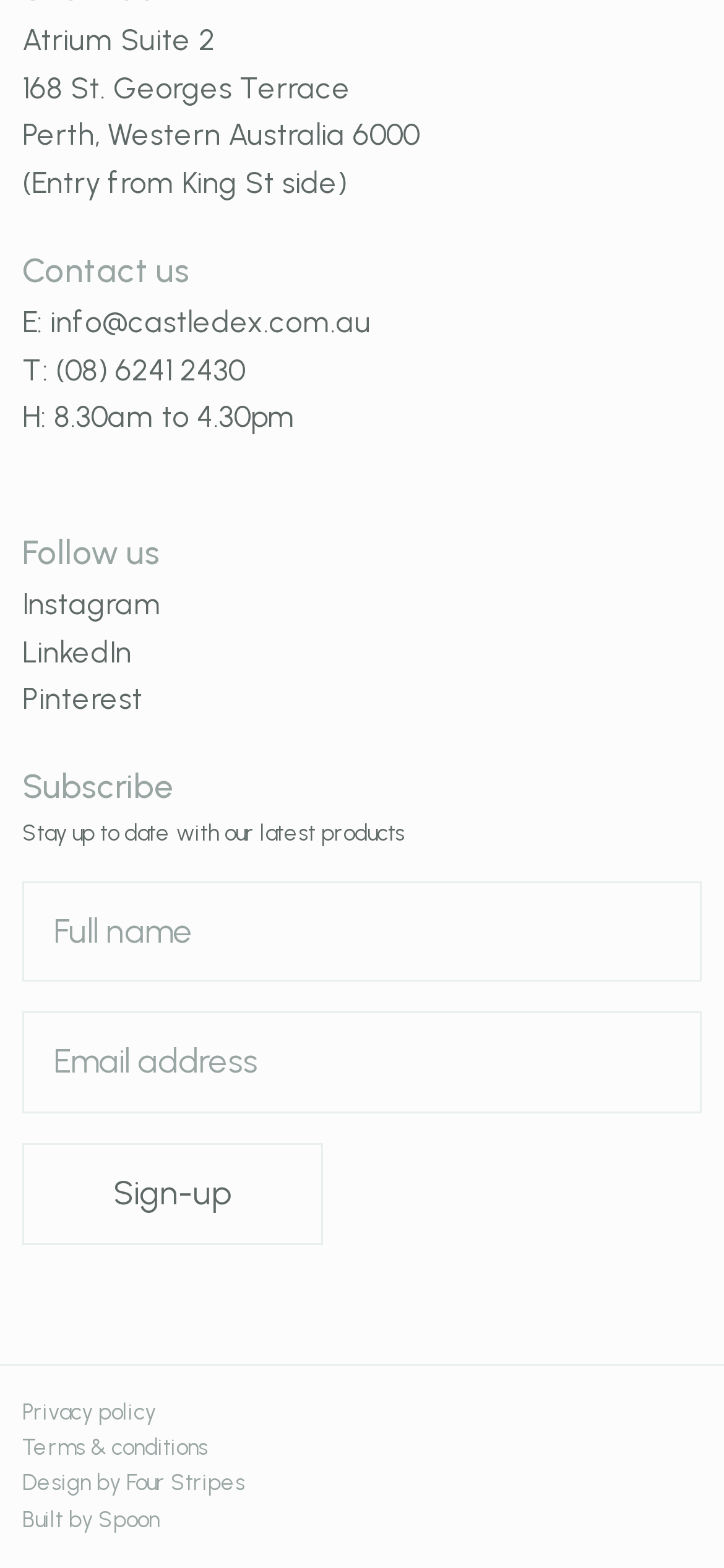Can you give a comprehensive explanation to the question given the content of the image?
What is required to subscribe to Atrium Suite 2's updates?

I found the subscription form by looking at the 'Subscribe' section, which requires an email address to be entered.